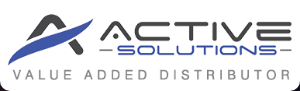What color is the swoosh in the logo?
From the screenshot, provide a brief answer in one word or phrase.

Blue